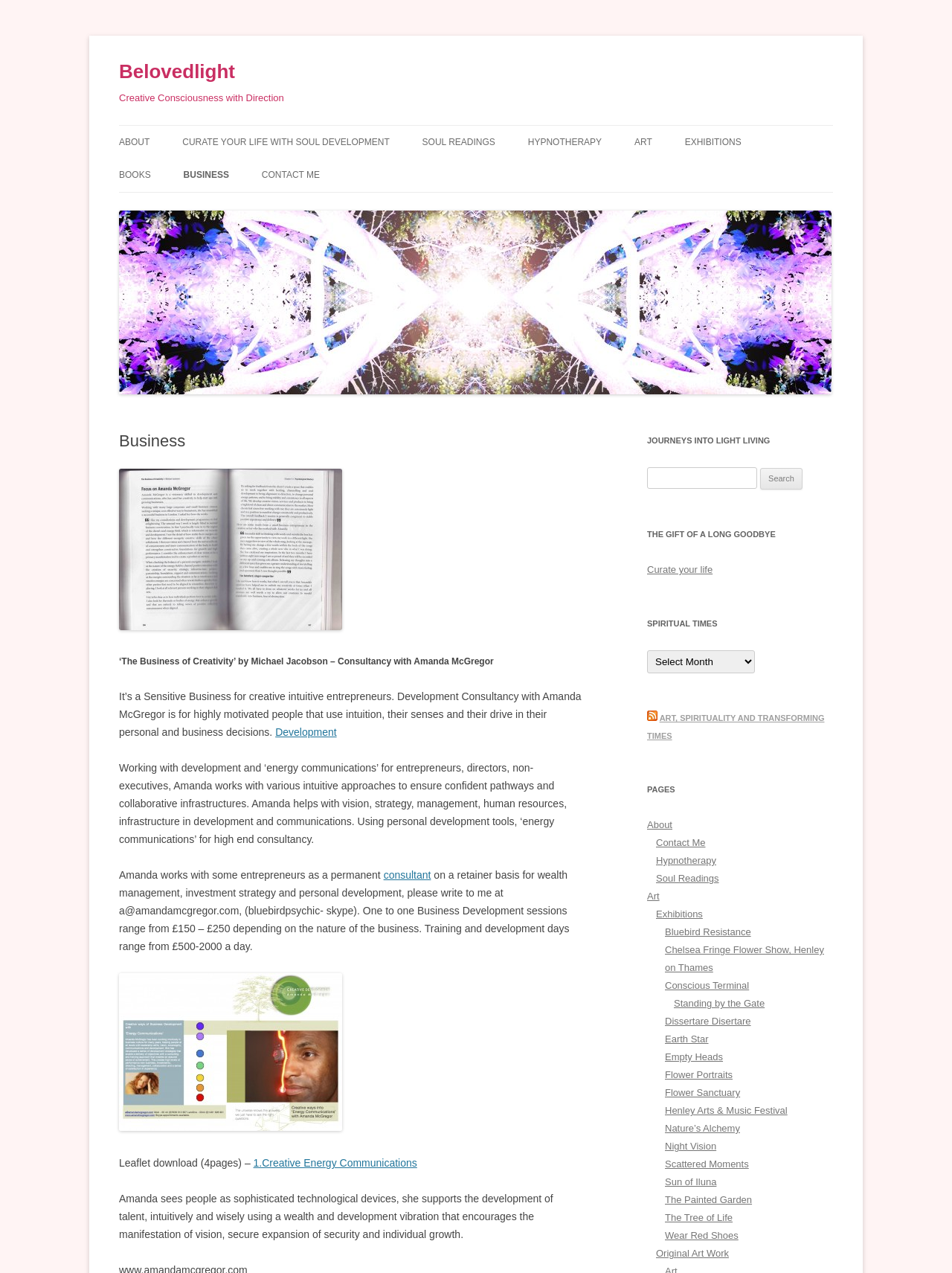What is the purpose of Amanda's consultancy?
Based on the screenshot, provide a one-word or short-phrase response.

To support entrepreneurs